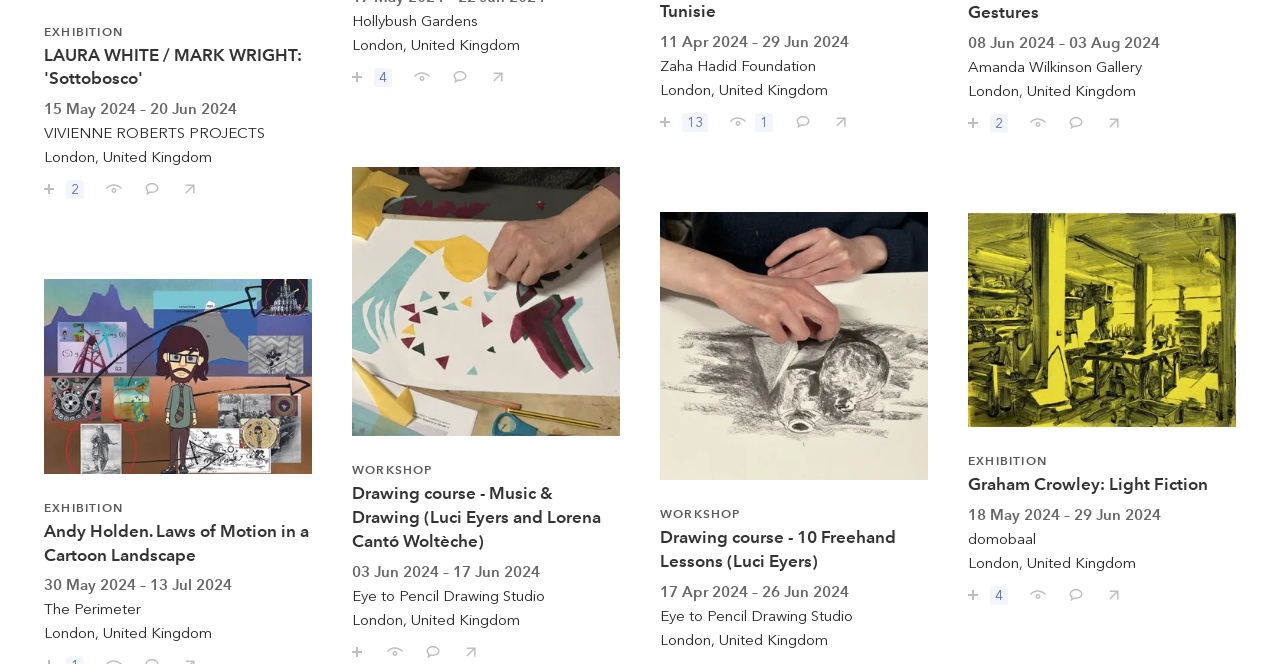How many images are there on the webpage?
Use the screenshot to answer the question with a single word or phrase.

5